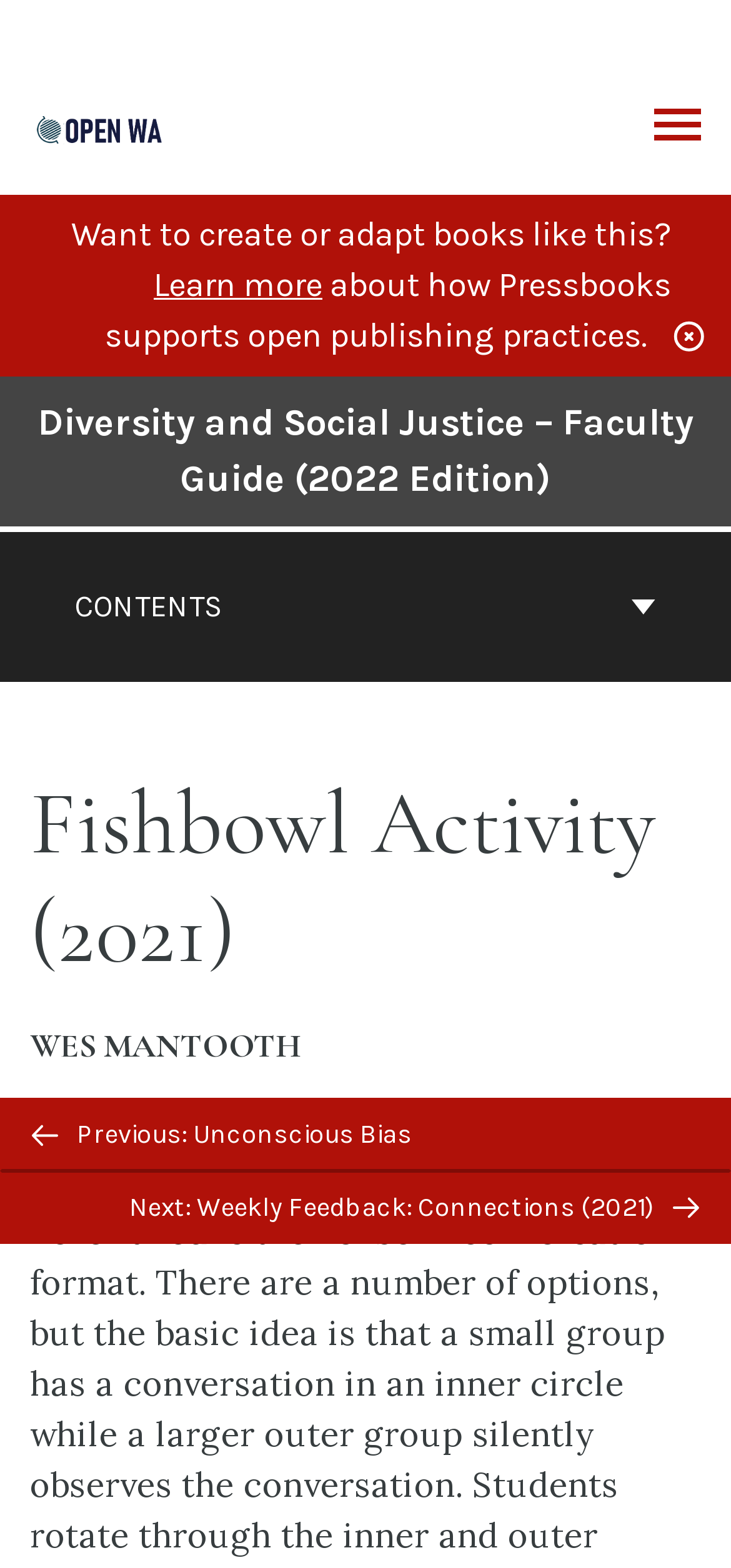Please mark the bounding box coordinates of the area that should be clicked to carry out the instruction: "Go to the cover page of Diversity and Social Justice – Faculty Guide (2022 Edition)".

[0.0, 0.252, 1.0, 0.324]